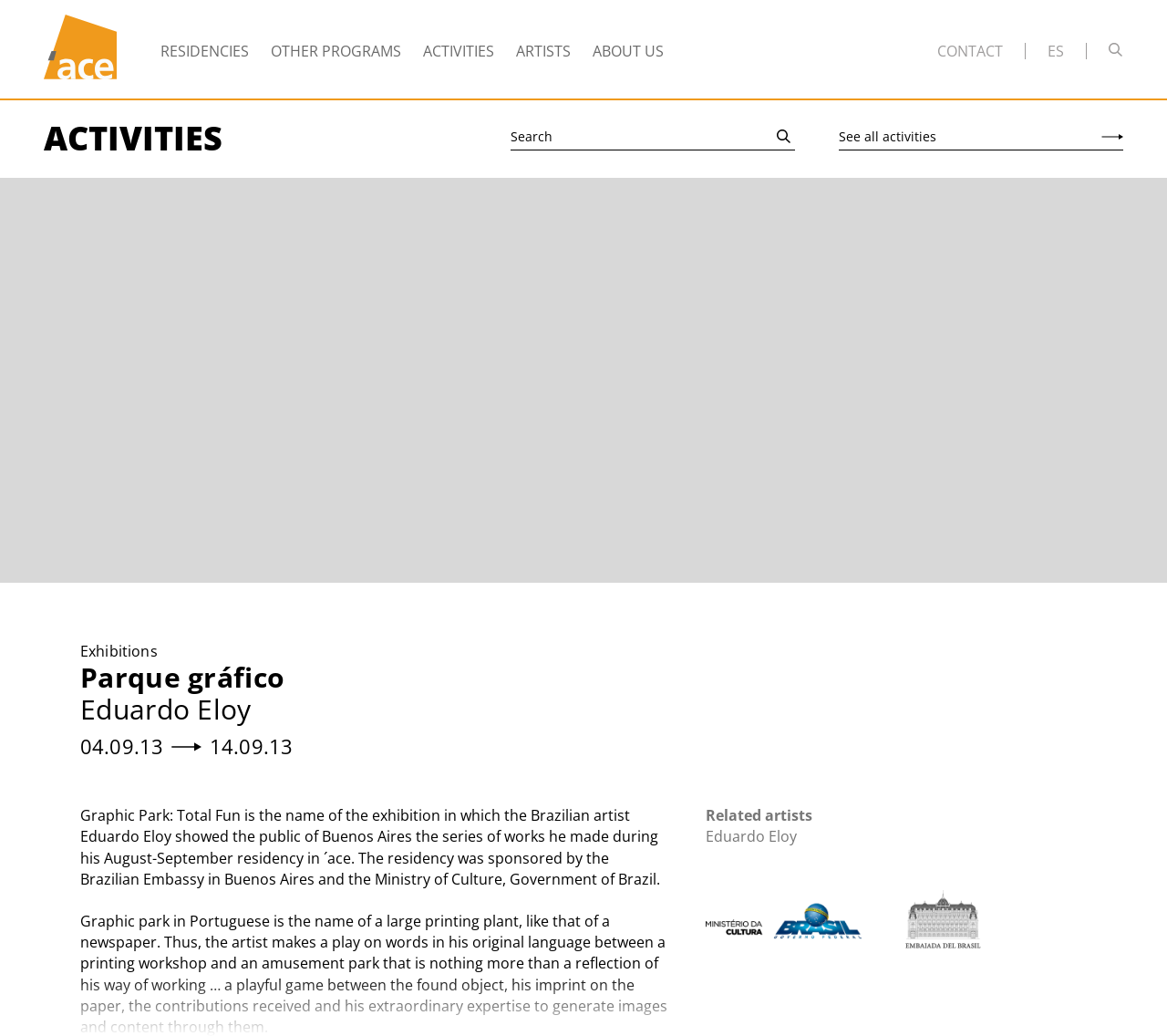Using the webpage screenshot, locate the HTML element that fits the following description and provide its bounding box: "See all activities".

[0.719, 0.119, 0.962, 0.145]